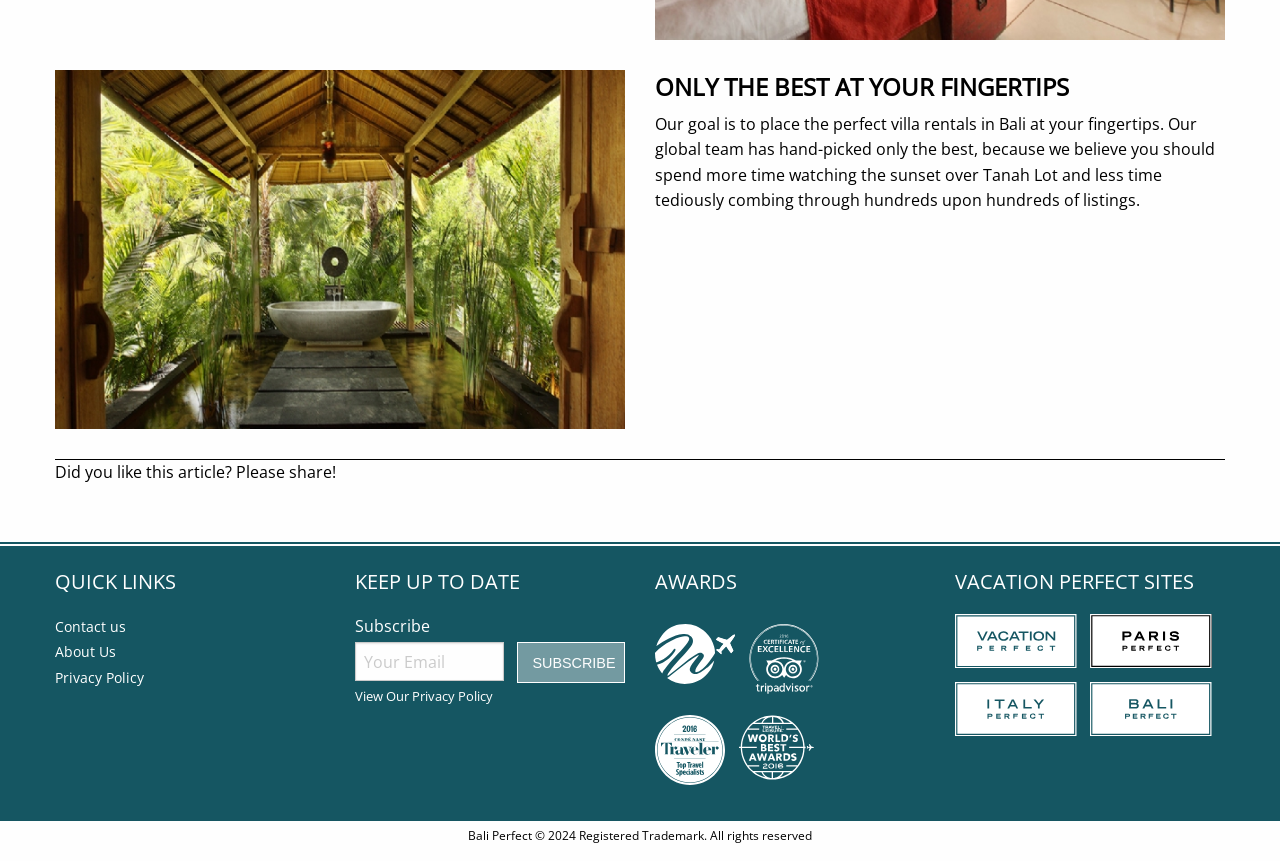Please reply to the following question with a single word or a short phrase:
What is required to subscribe?

Email